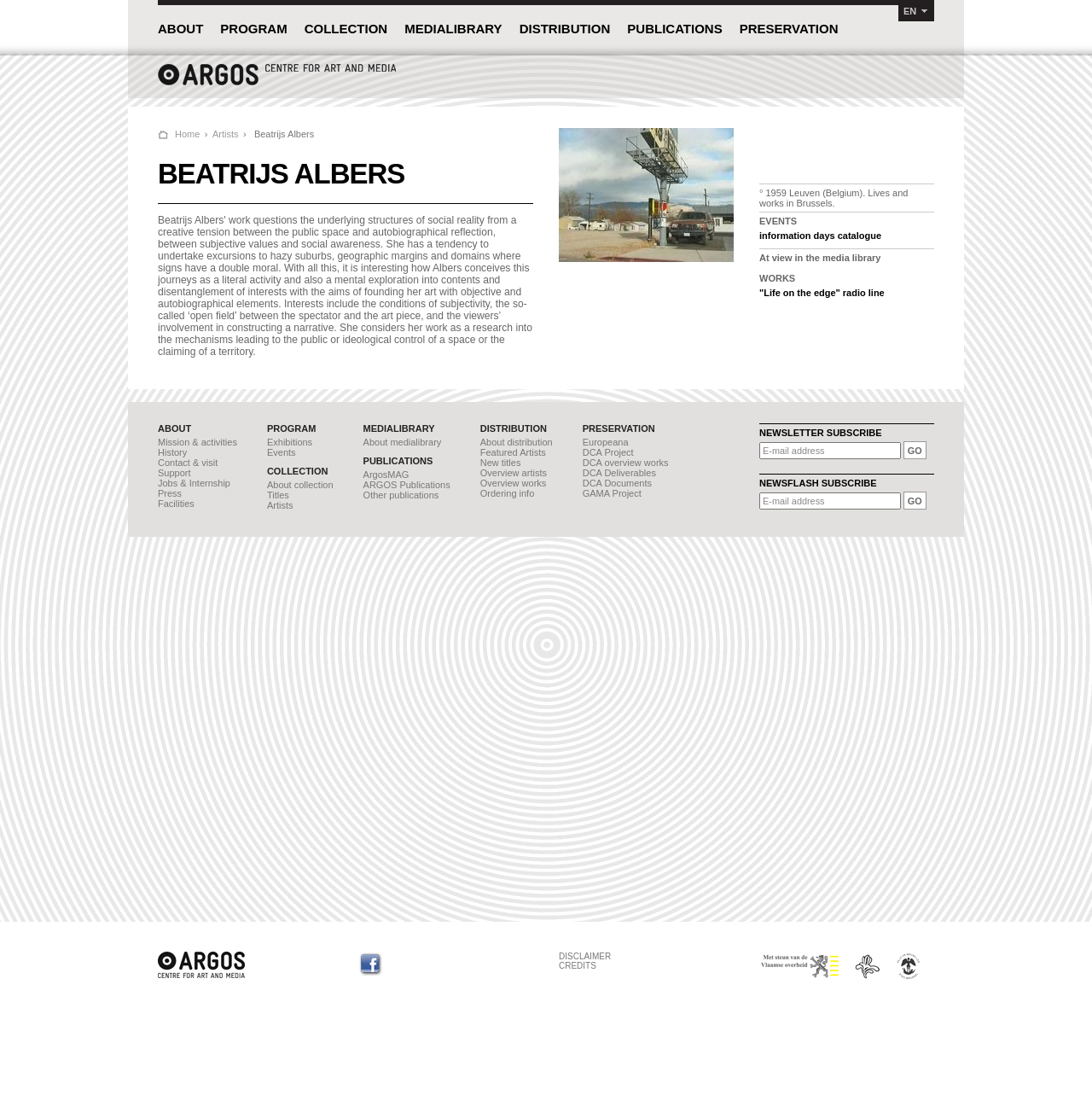Generate an in-depth caption that captures all aspects of the webpage.

The webpage is for ARGOS centre for art and media. At the top, there is a navigation menu with links to different sections, including ABOUT, PROGRAM, COLLECTION, MEDIALIBRARY, DISTRIBUTION, PUBLICATIONS, and PRESERVATION. Below the navigation menu, there is a prominent link to the Argos homepage, accompanied by an image.

On the left side of the page, there is a sidebar with links to various sub-sections, including Artists, Events, and Works. The sidebar also features a heading "BEATRIJS ALBERS" and an image. Below the image, there is a brief description of Beatrijs Albers, an artist.

On the right side of the page, there are several sections. The top section features a heading "EVENTS" and a link to "information days catalogue". Below this section, there is another section with a heading "WORKS" and a link to a radio line titled "Life on the edge".

Further down the page, there are more sections with links to various topics, including Mission & activities, History, Contact & visit, Support, Jobs & Internship, Press, and Facilities. There are also sections for Exhibitions, Events, COLLECTION, MEDIALIBRARY, PUBLICATIONS, DISTRIBUTION, and PRESERVATION, each with their own set of links.

At the bottom of the page, there are two subscription forms, one for NEWSLETTER and one for NEWSFLASH, each with a textbox for email address and a "GO" button. Below the subscription forms, there are links to DISCLAIMER and CREDITS, as well as several social media icons and a few more images.